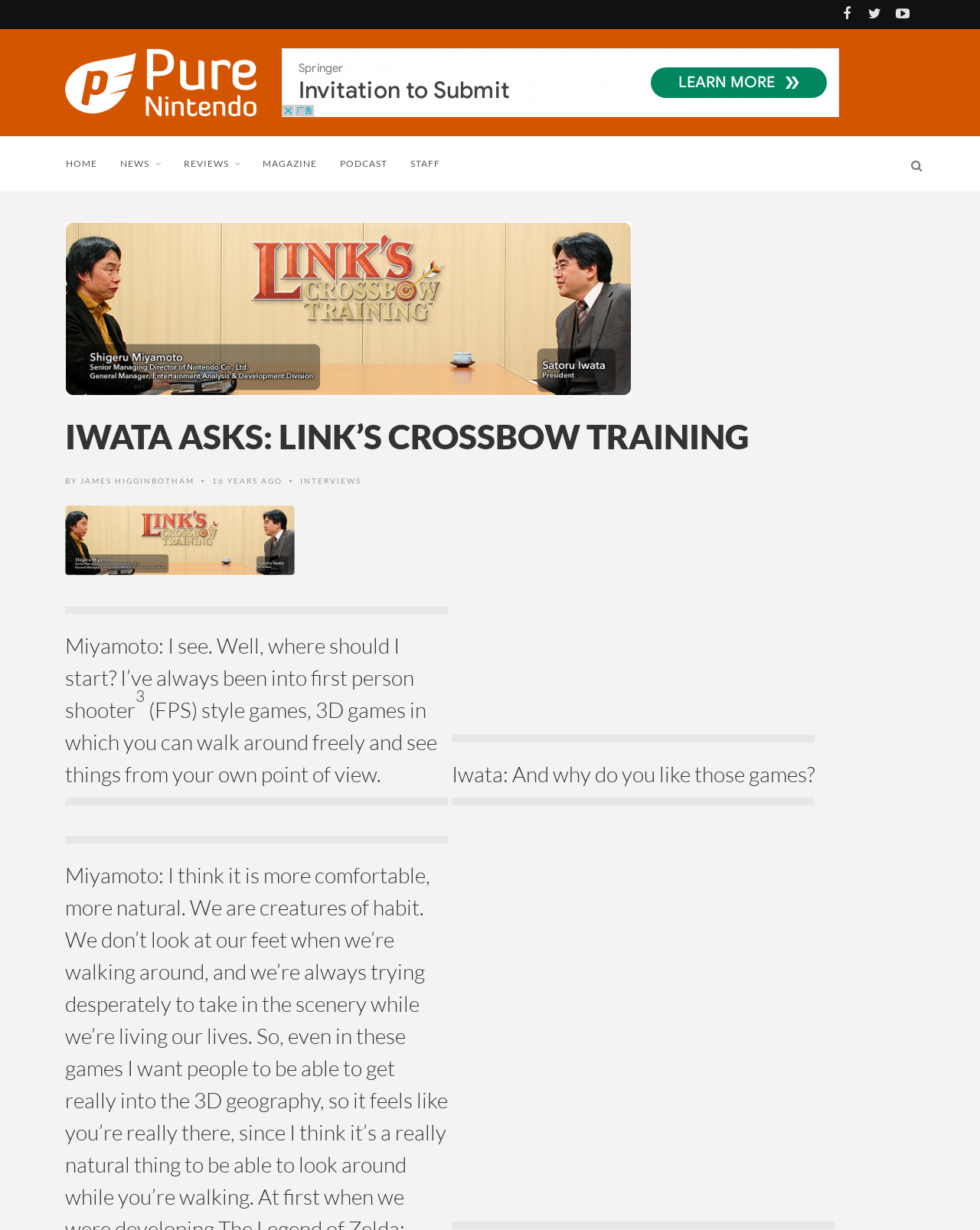Explain the webpage in detail, including its primary components.

The webpage appears to be an article or interview page from Pure Nintendo, a gaming website. At the top right corner, there are three social media links represented by icons. Below them, the website's logo "Pure Nintendo" is displayed, which is also a link. 

To the right of the logo, there is an advertisement iframe. Below the logo and advertisement, there is a navigation menu with links to "HOME", "NEWS", "REVIEWS", "MAGAZINE", "PODCAST", and "STAFF". 

On the top right corner, there is a search box. Below the navigation menu, the main content of the webpage begins with a heading "IWATA ASKS: LINK’S CROSSBOW TRAINING". 

The article is an interview, and below the heading, the author's name "JAMES HIGGINBOTHAM" is mentioned, along with the date "16 YEARS AGO". There is also a link to "INTERVIEWS" nearby. 

The main content of the interview is displayed below, with a large image taking up most of the width. The interview text starts with "Miyamoto: I see. Well, where should I start? I’ve always been into first person shooter..." and continues with a conversation between Miyamoto and Iwata.